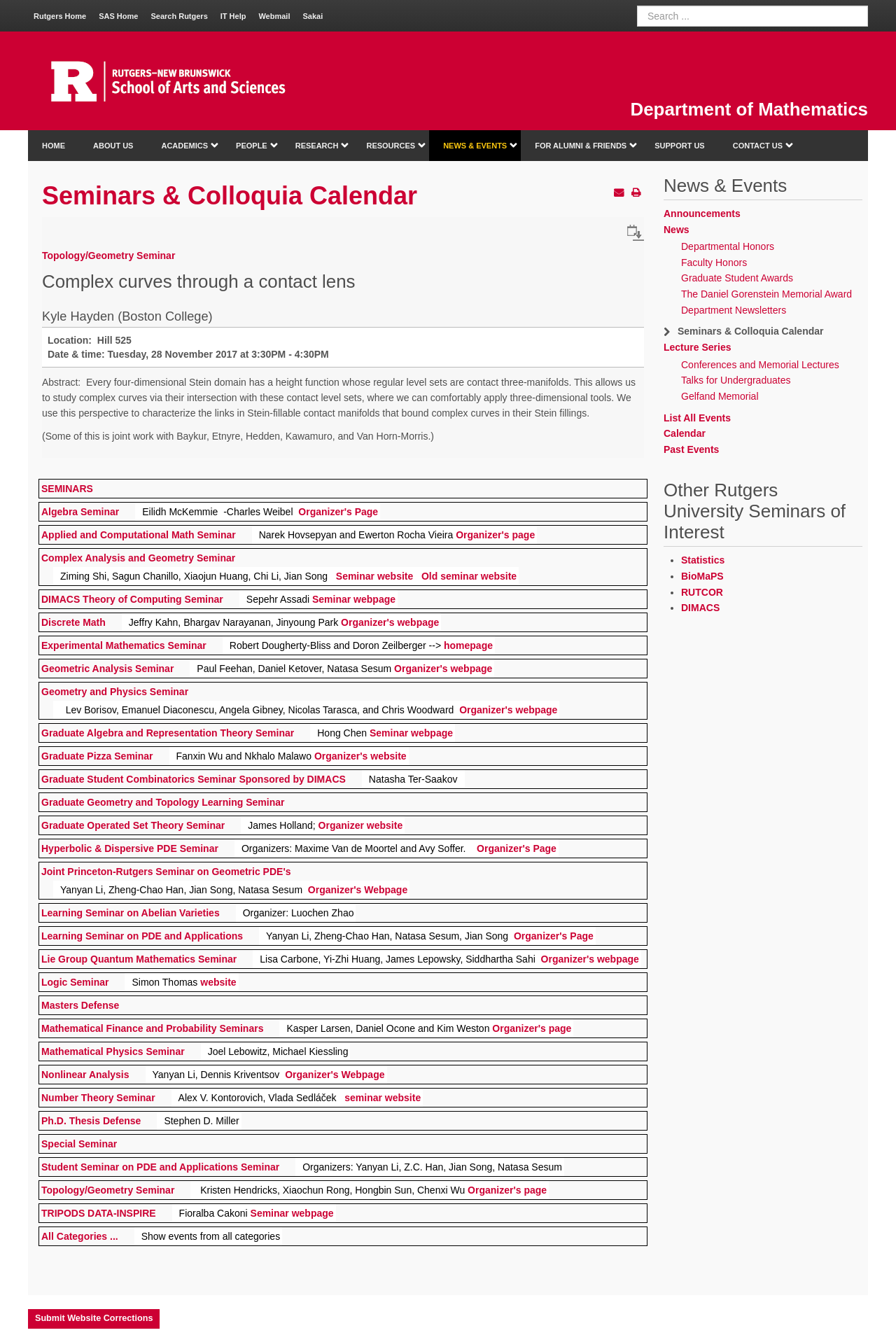Please identify the bounding box coordinates of the clickable area that will fulfill the following instruction: "Click on the 'Despre noi' link". The coordinates should be in the format of four float numbers between 0 and 1, i.e., [left, top, right, bottom].

None